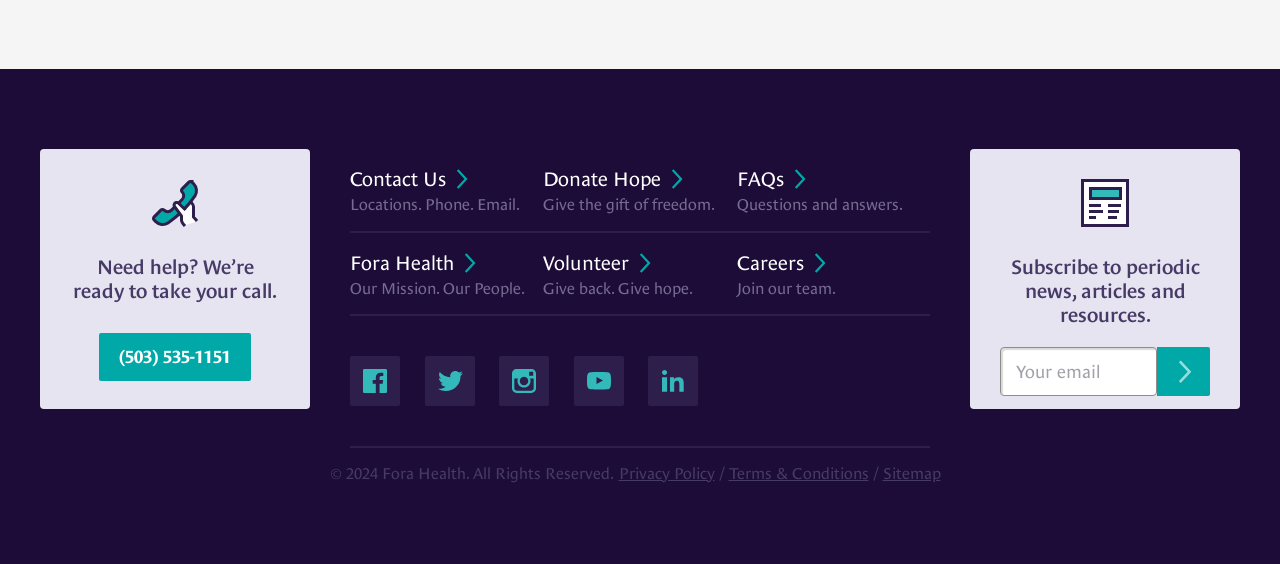Could you specify the bounding box coordinates for the clickable section to complete the following instruction: "Contact Us"?

[0.273, 0.291, 0.368, 0.344]